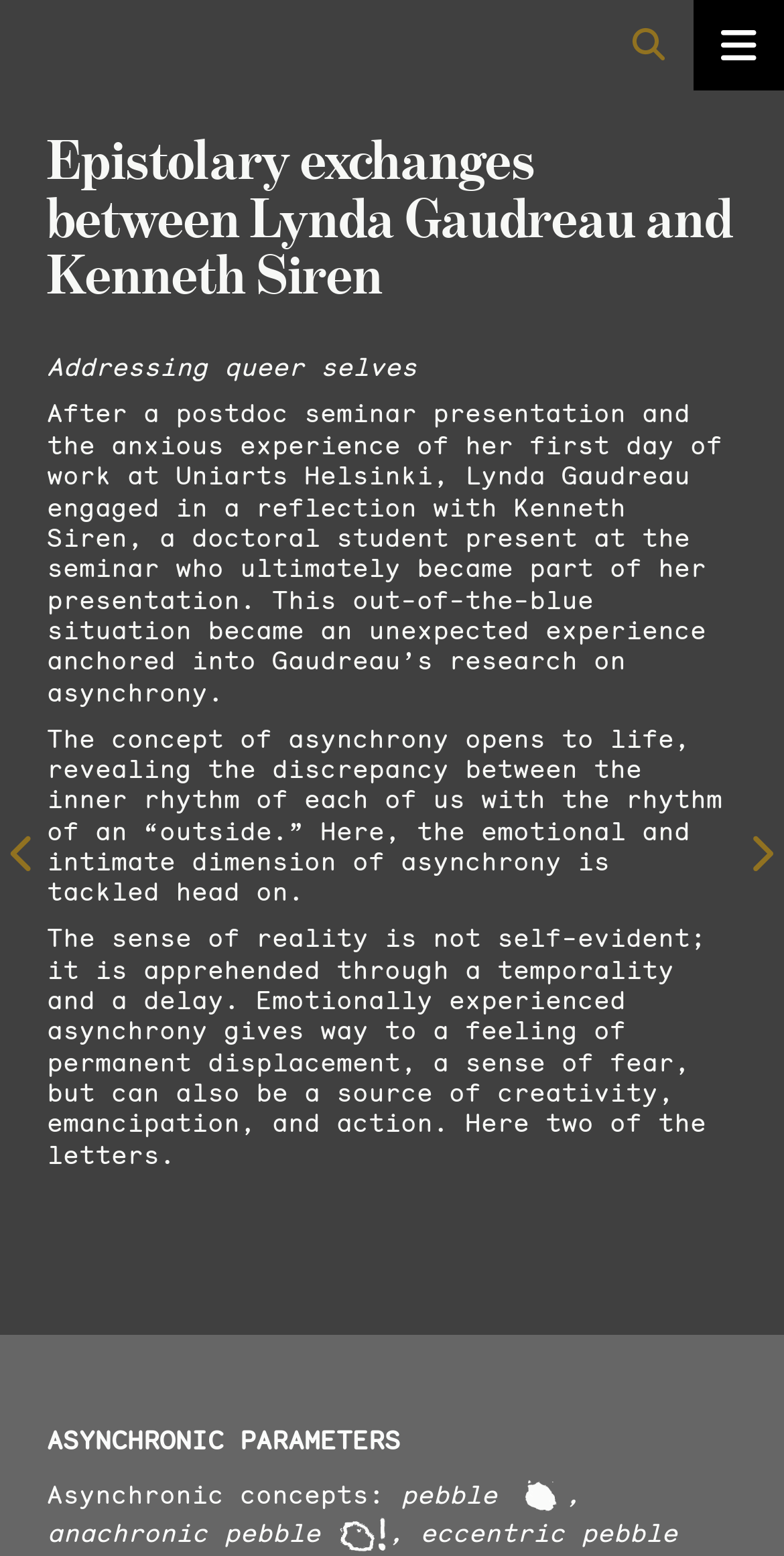Describe all the significant parts and information present on the webpage.

The webpage appears to be a literary or academic article discussing epistolary exchanges between Lynda Gaudreau and Kenneth Siren. At the top of the page, there is a search bar and a button to expand or collapse a menu. Below the search bar, there is a heading titled "ASYNCHRONIC PARAMETERS" followed by a list of static text elements describing asynchronic concepts, including "pebble", "anachronic pebble", and "eccentric pebble".

Further down the page, there is a heading titled "Epistolary exchanges between Lynda Gaudreau and Kenneth Siren", which is followed by a series of static text elements. The first text element is titled "Addressing queer selves", and the subsequent text elements appear to be a reflection or essay written by Lynda Gaudreau, discussing her experience of asynchrony and its emotional and intimate dimensions. The text elements are arranged in a vertical column, with each element building upon the previous one to form a cohesive narrative.

At the bottom of the page, there are two links, one to navigate to the next page and one to navigate to the previous page. The link to the previous page has a static text element labeled "Edellinen sivu", which translates to "Previous page" in English.